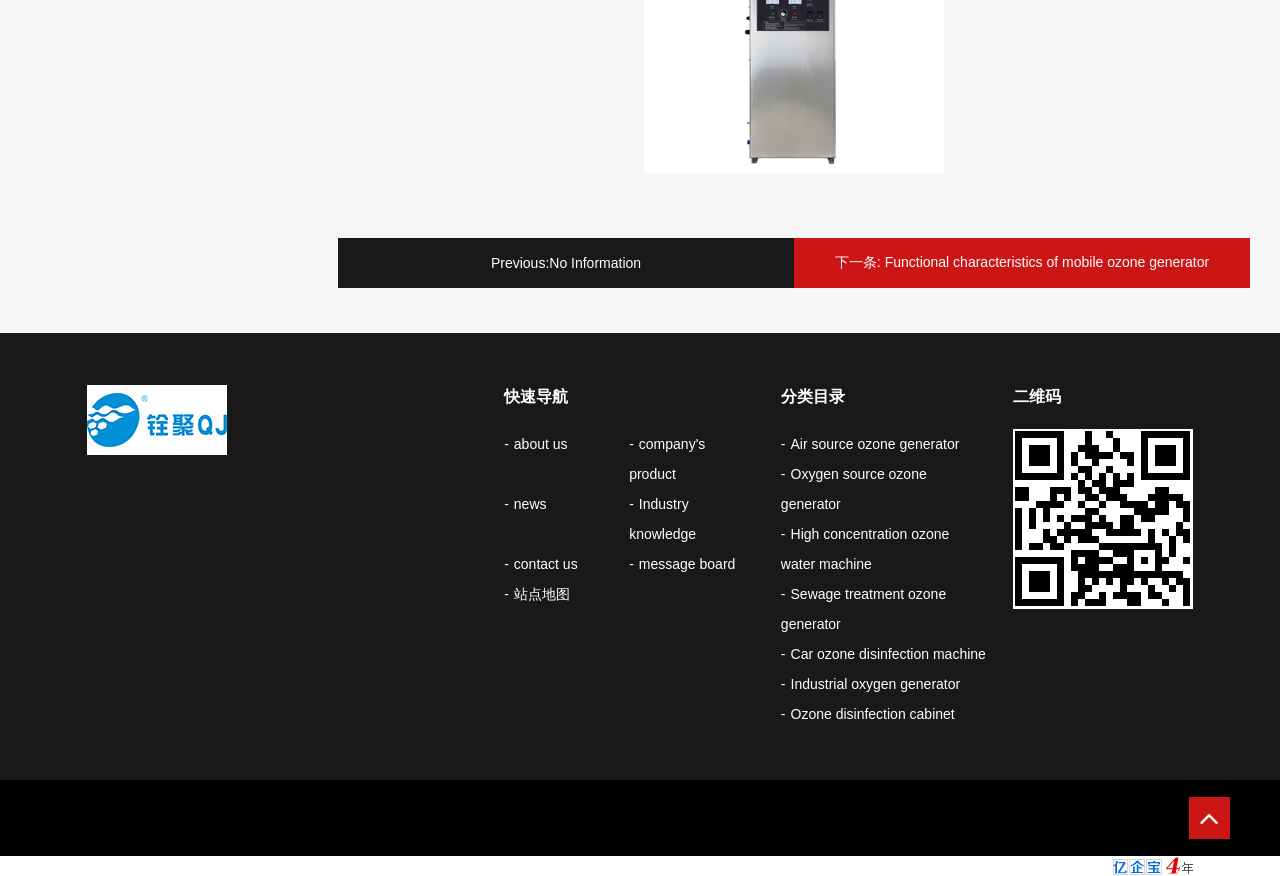From the given element description: "company's product", find the bounding box for the UI element. Provide the coordinates as four float numbers between 0 and 1, in the order [left, top, right, bottom].

[0.492, 0.497, 0.551, 0.55]